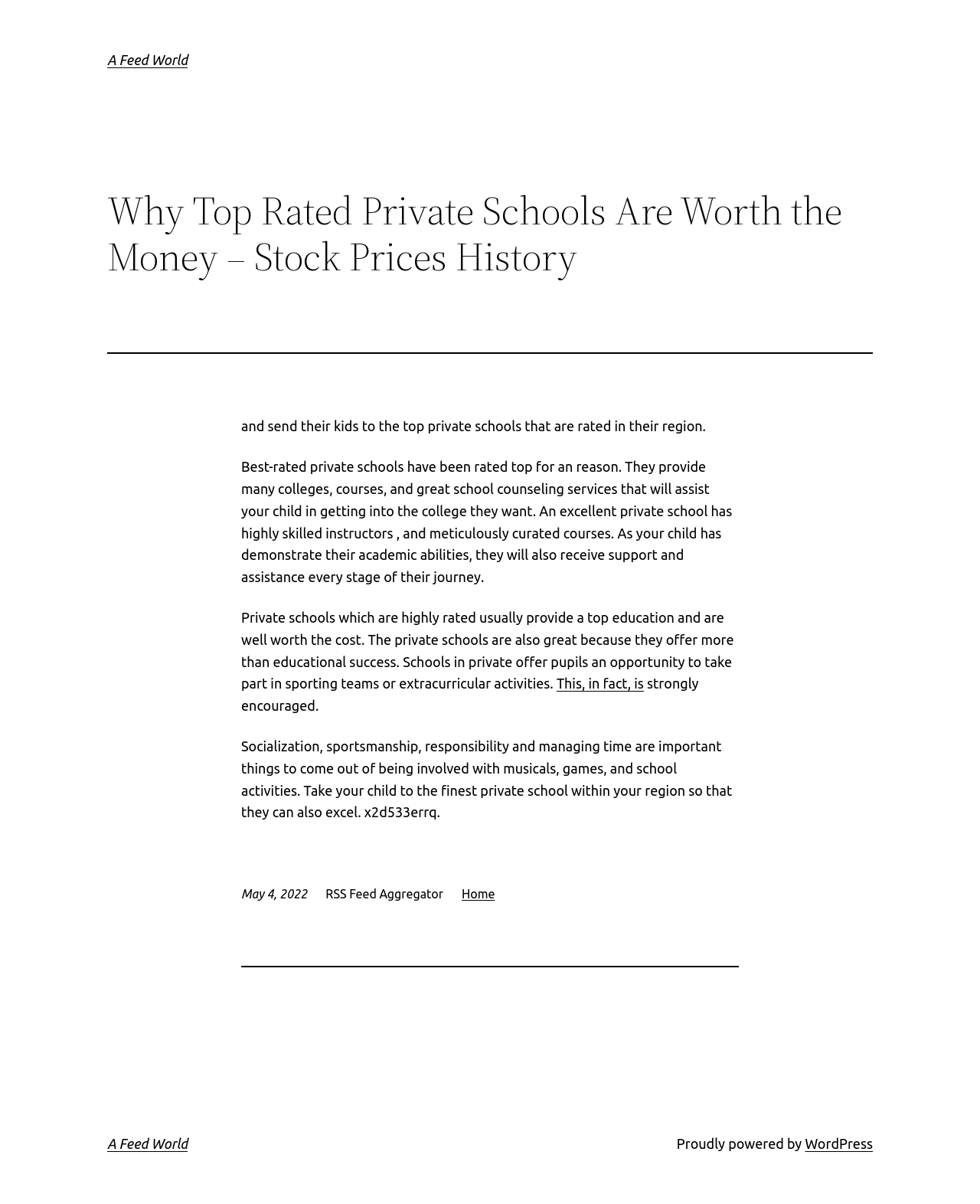Please provide the main heading of the webpage content.

A Feed World